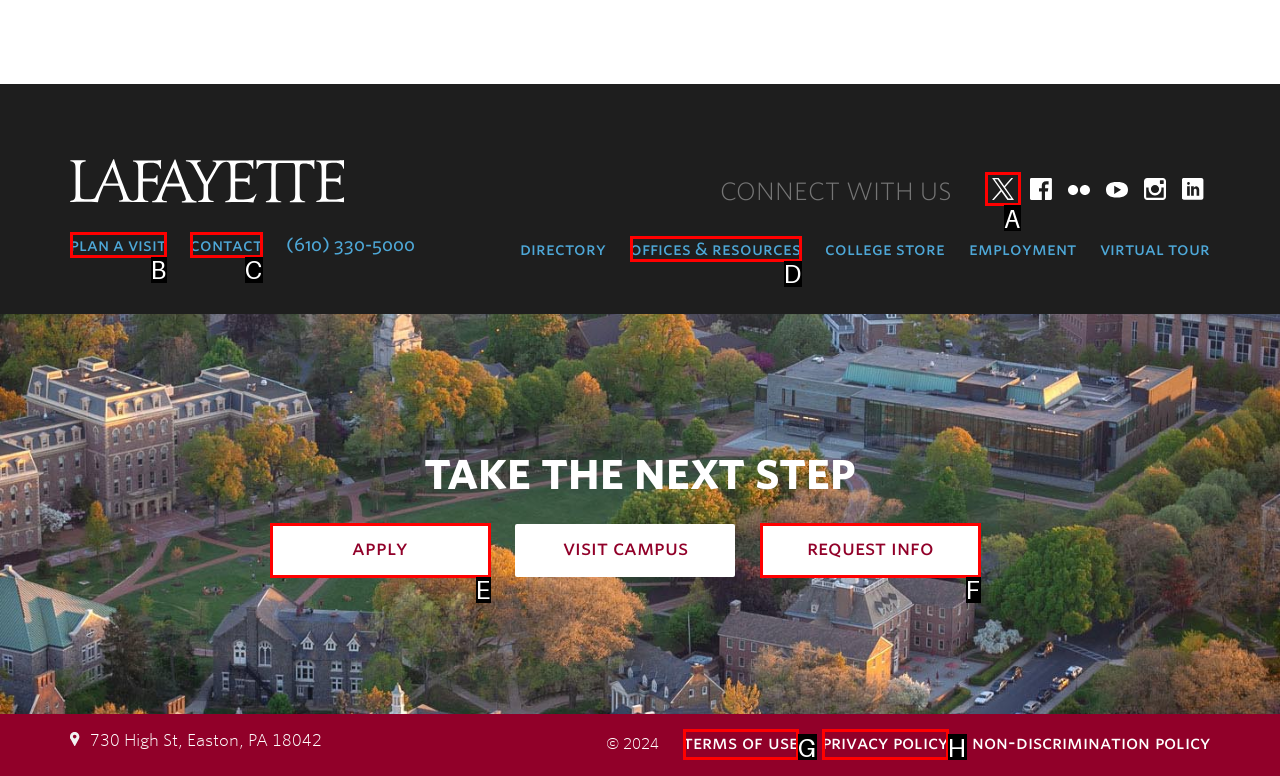From the available options, which lettered element should I click to complete this task: connect with us on Twitter?

A